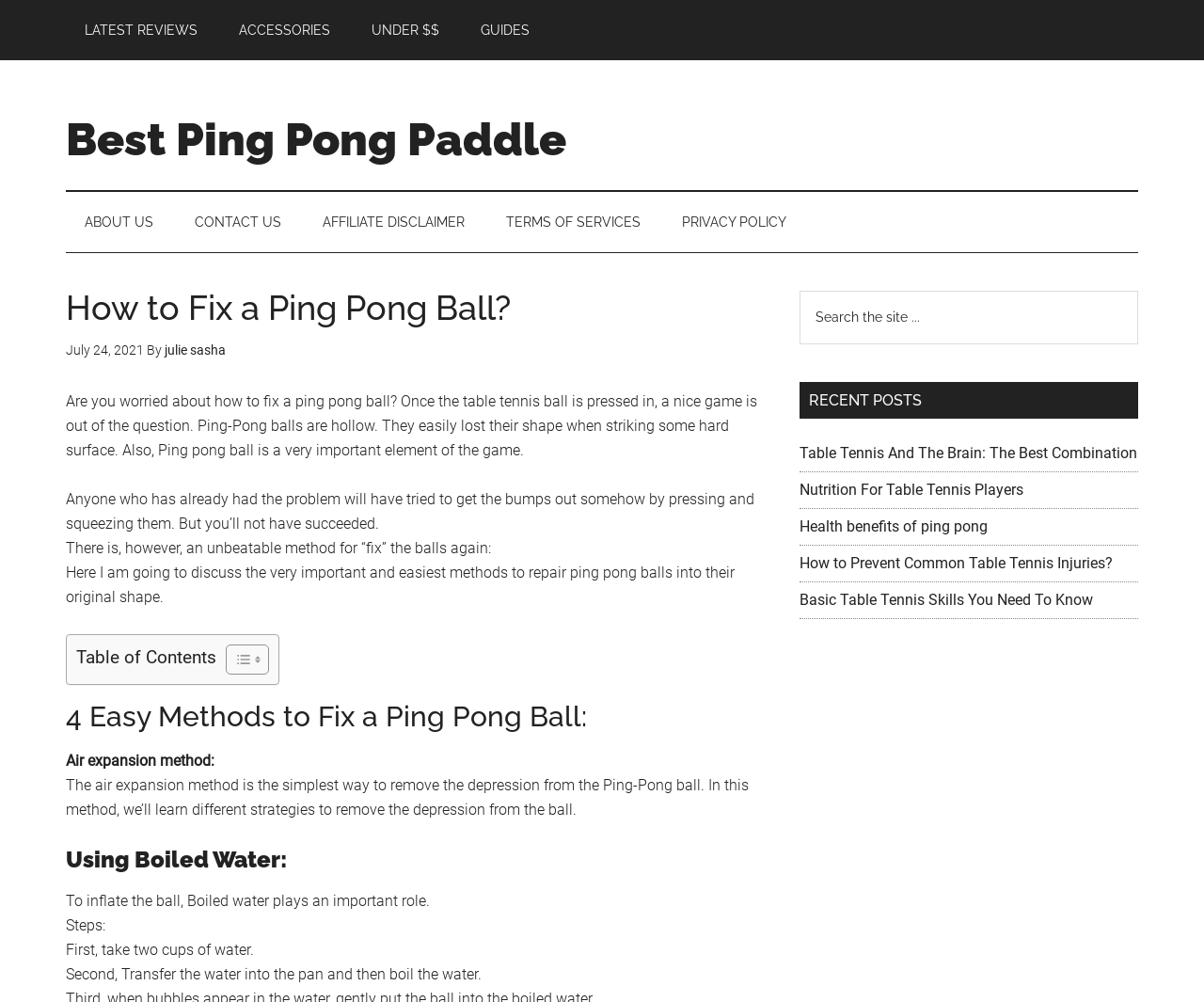What is the title of the first recent post listed?
Using the details from the image, give an elaborate explanation to answer the question.

The first recent post listed in the 'RECENT POSTS' section is titled 'Table Tennis And The Brain: The Best Combination', as indicated by the link text.